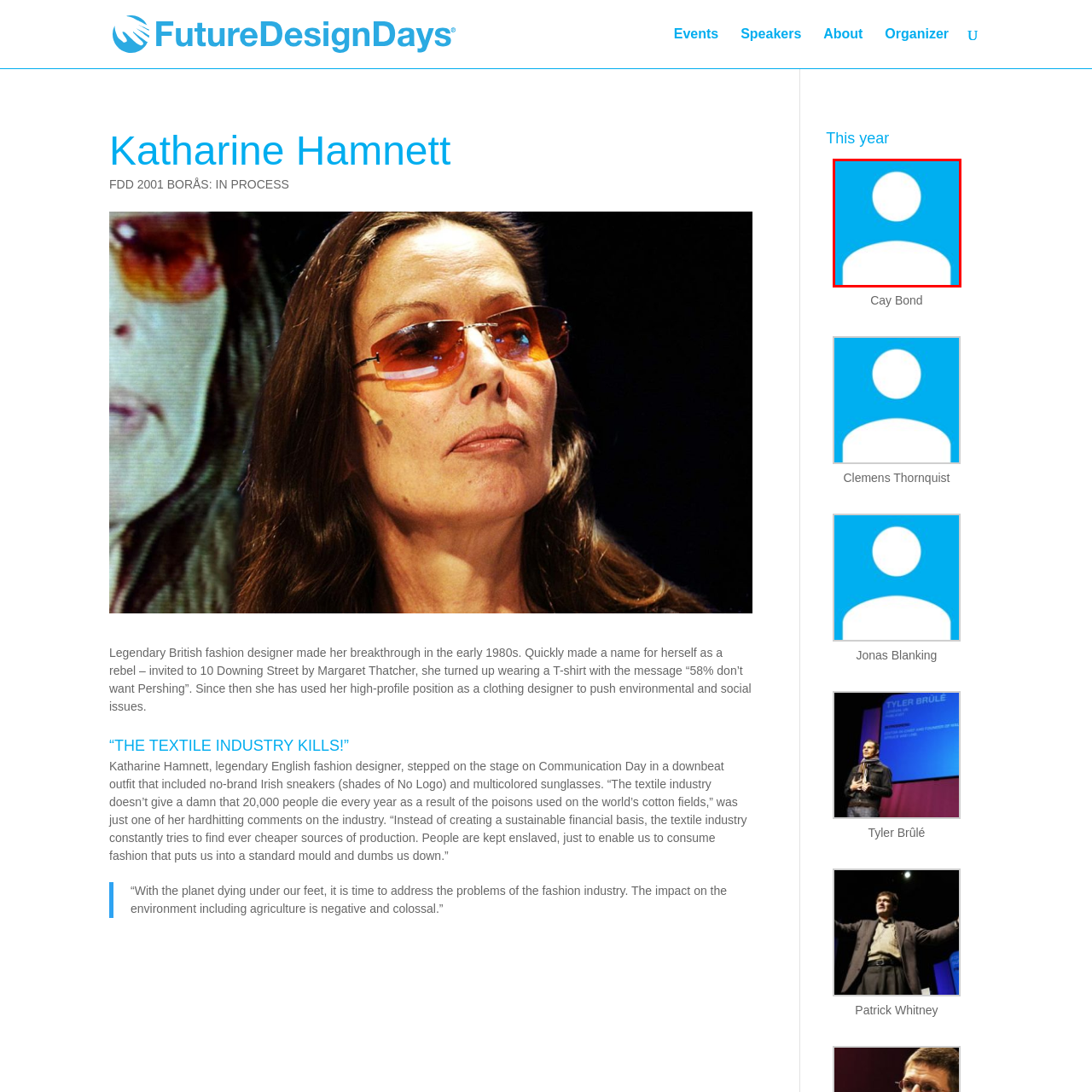Describe the features and objects visible in the red-framed section of the image in detail.

The image features a generic outline of a person, set against a bright blue background. It serves as a placeholder or avatar, commonly used in digital contexts where a specific identity is not present or is yet to be determined. This visual representation often symbolizes user profiles or accounts, evoking a sense of anonymity while still signifying individual presence.